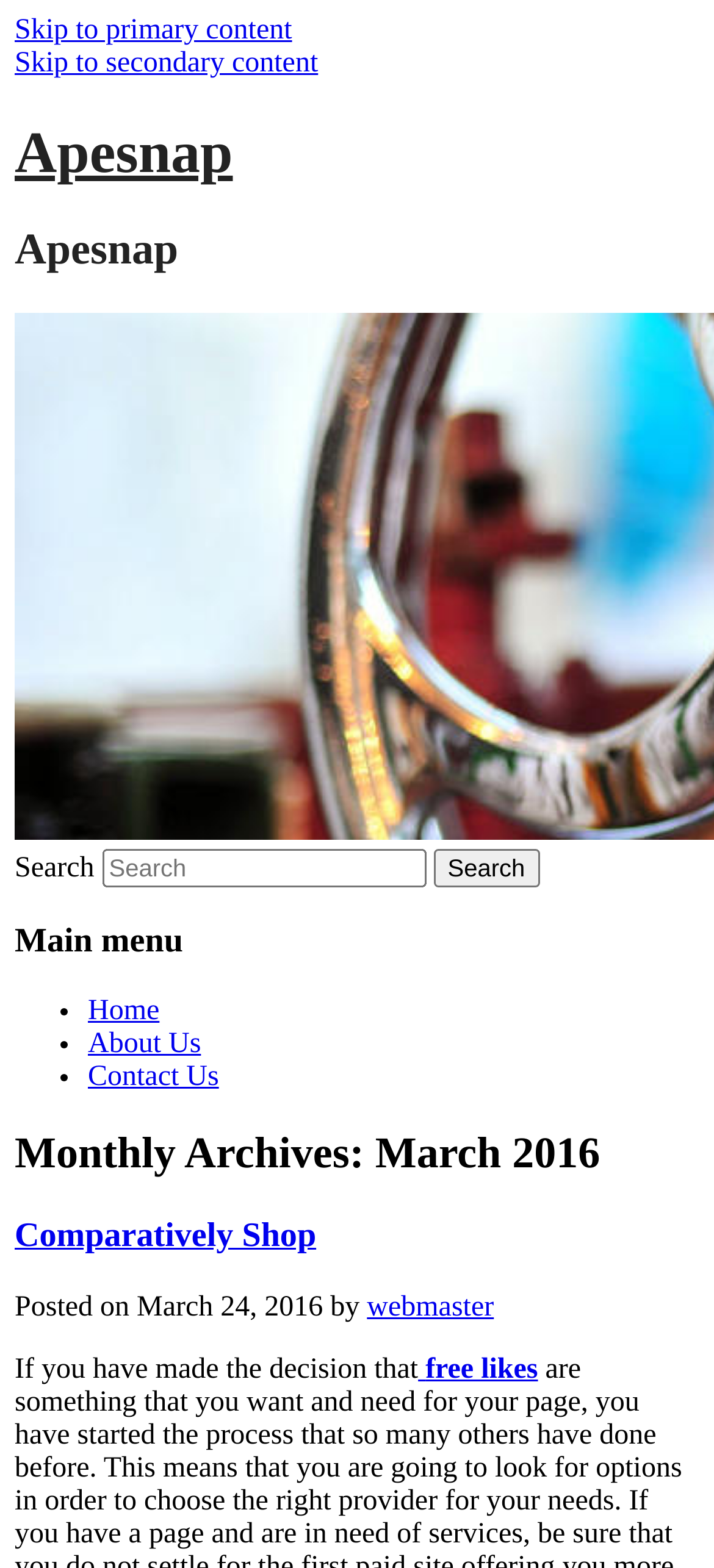Identify the bounding box coordinates of the area that should be clicked in order to complete the given instruction: "Search for something". The bounding box coordinates should be four float numbers between 0 and 1, i.e., [left, top, right, bottom].

[0.142, 0.541, 0.596, 0.566]